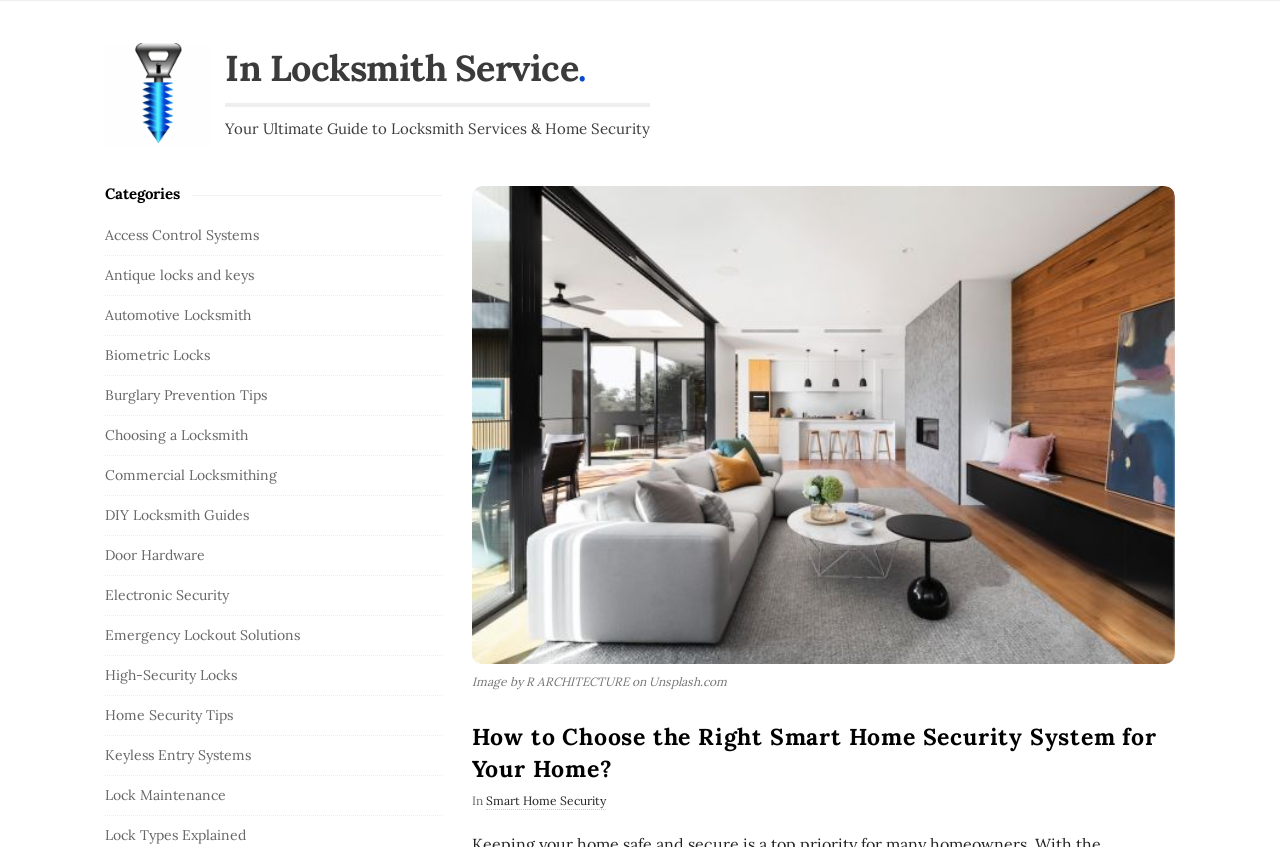Please locate the bounding box coordinates of the region I need to click to follow this instruction: "Explore the category of Home Security Tips".

[0.082, 0.834, 0.182, 0.855]